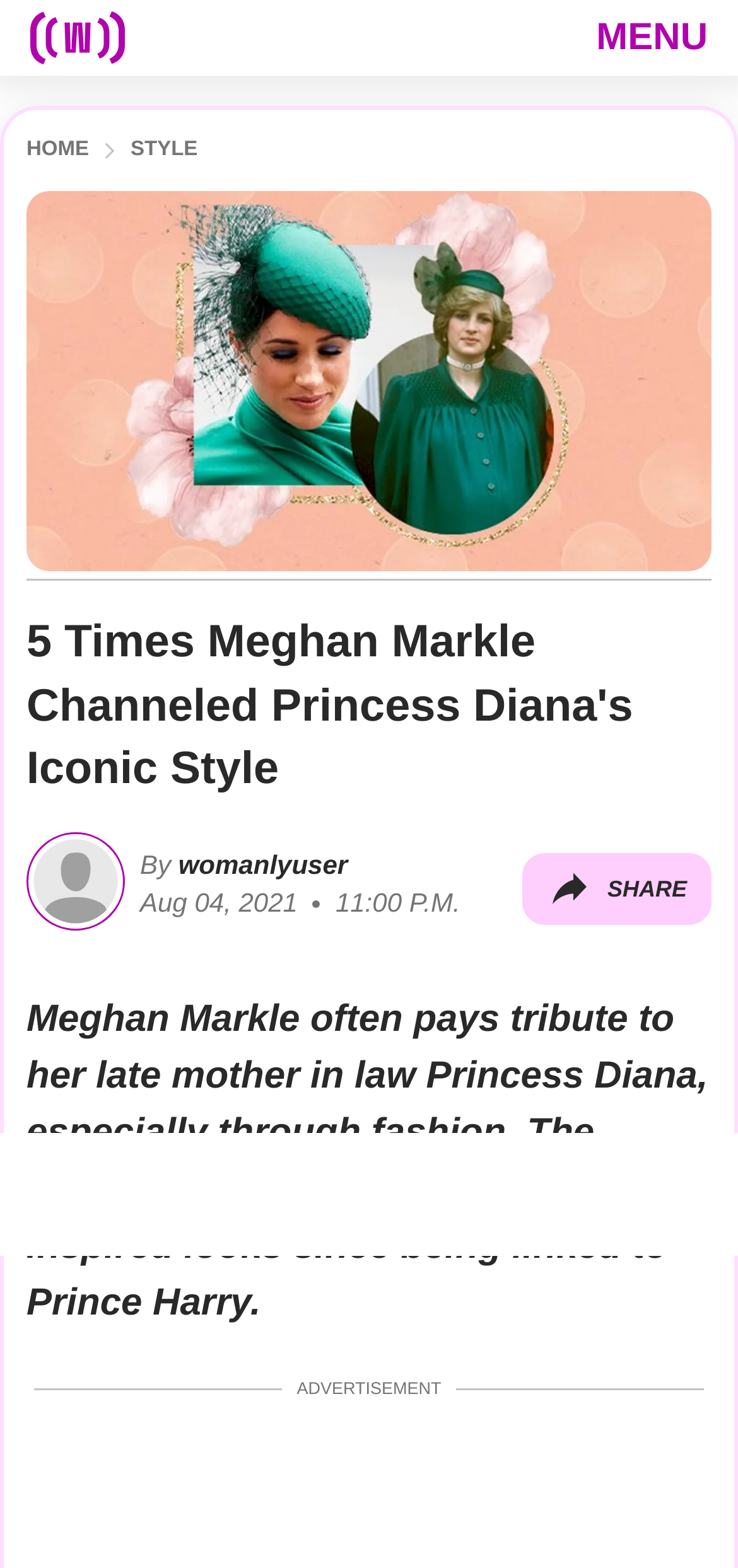Use a single word or phrase to answer the following:
What is the date of the article?

Aug 04, 2021